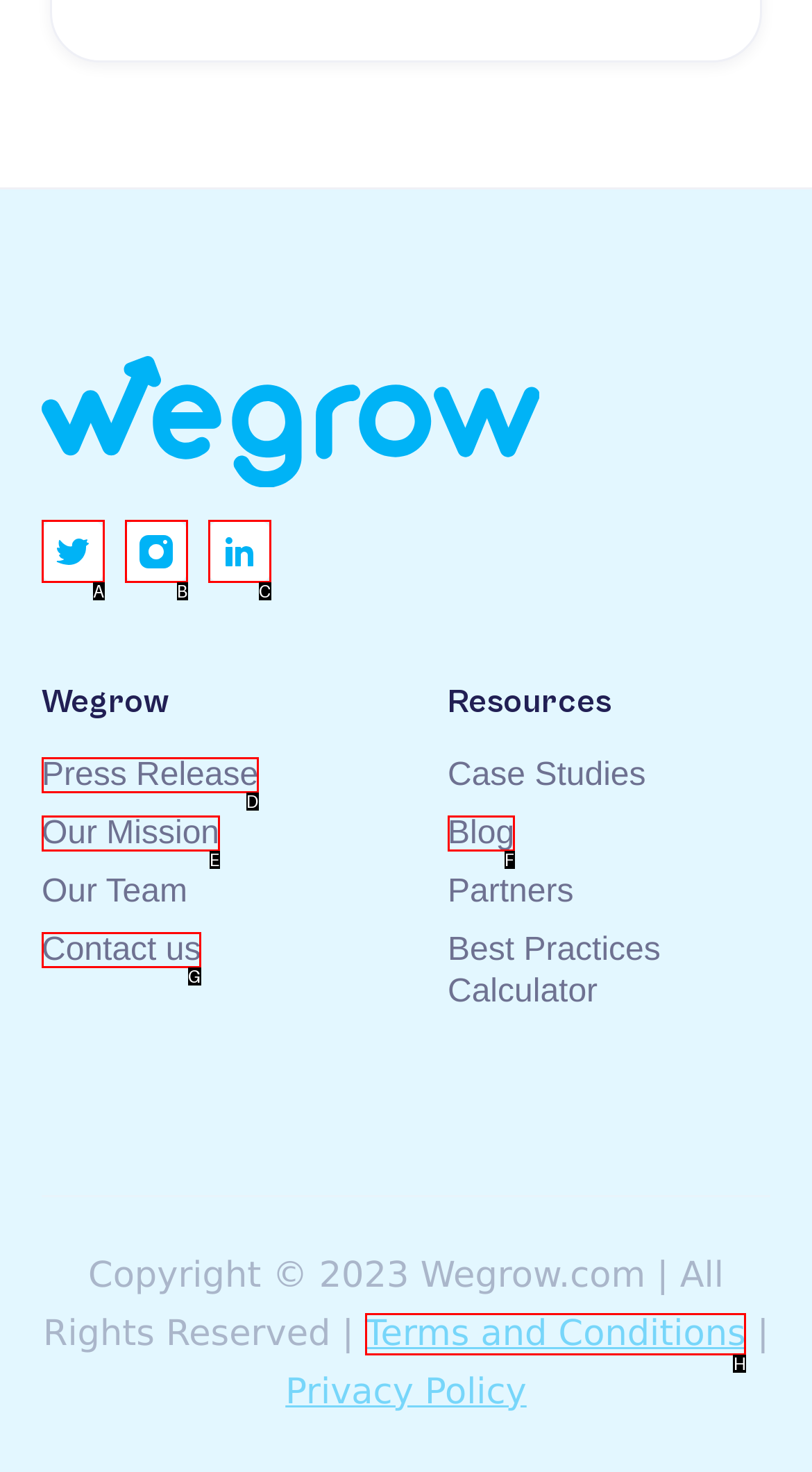Select the HTML element that matches the description: Terms and Conditions. Provide the letter of the chosen option as your answer.

H